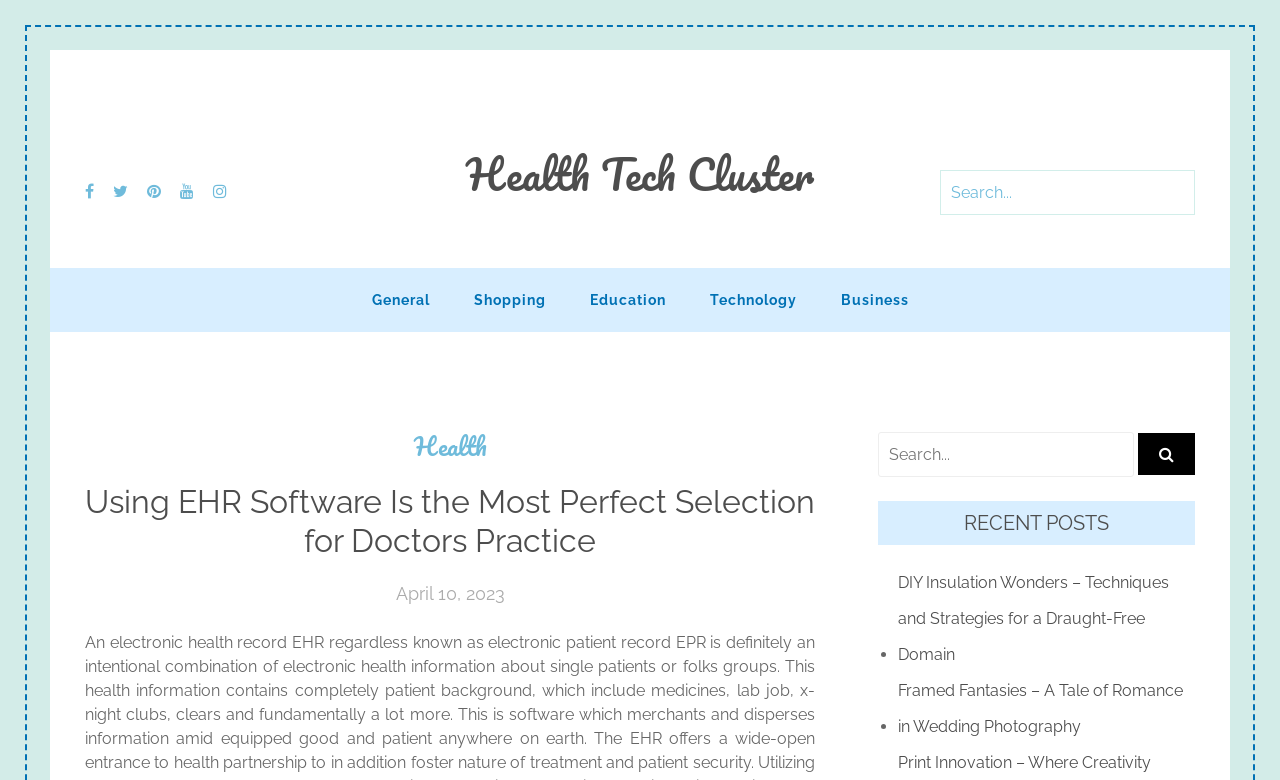What is the function of the button with the icon ''?
Relying on the image, give a concise answer in one word or a brief phrase.

Search button